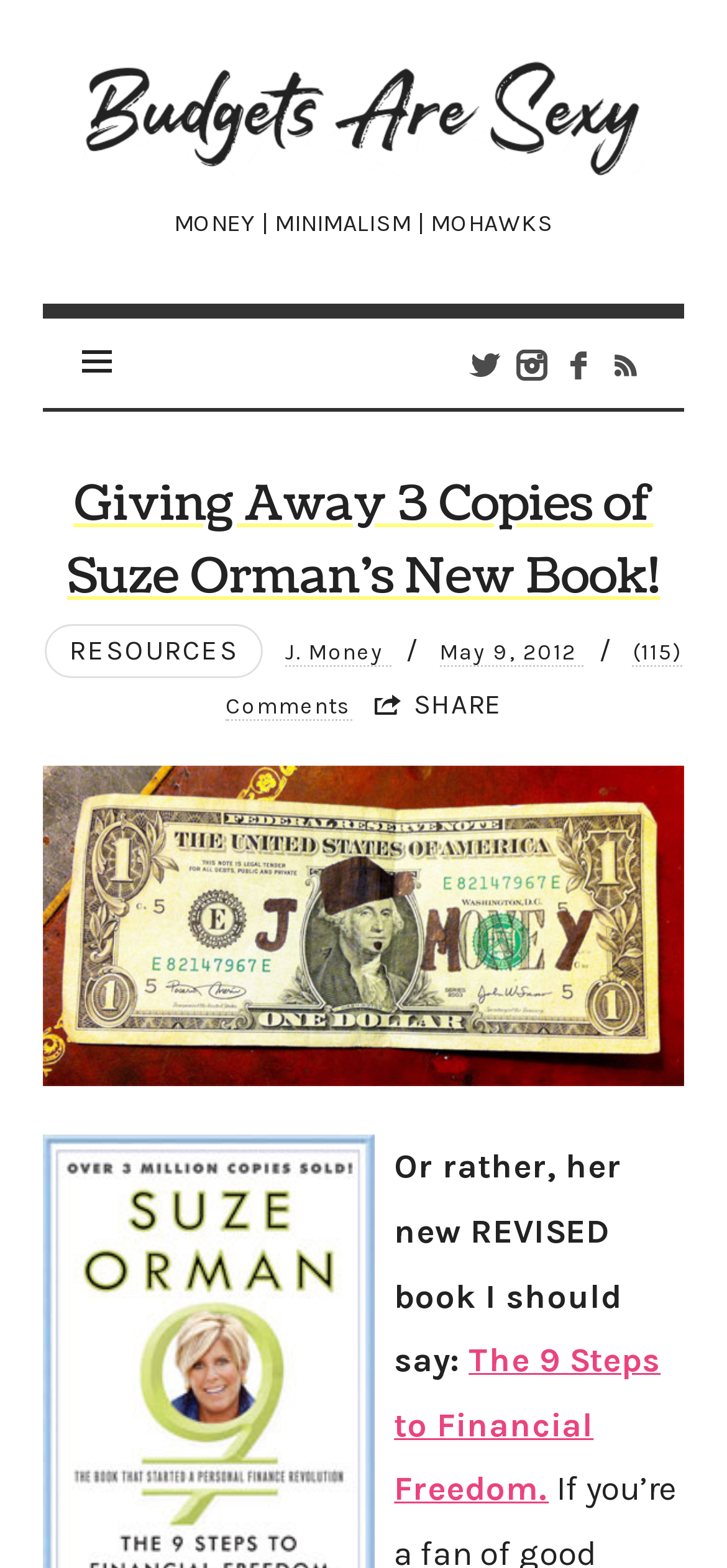What is the date of the blog post?
Please give a detailed and elaborate answer to the question based on the image.

The date of the blog post can be found in the metadata section of the page, where it is mentioned as 'May 9, 2012'.